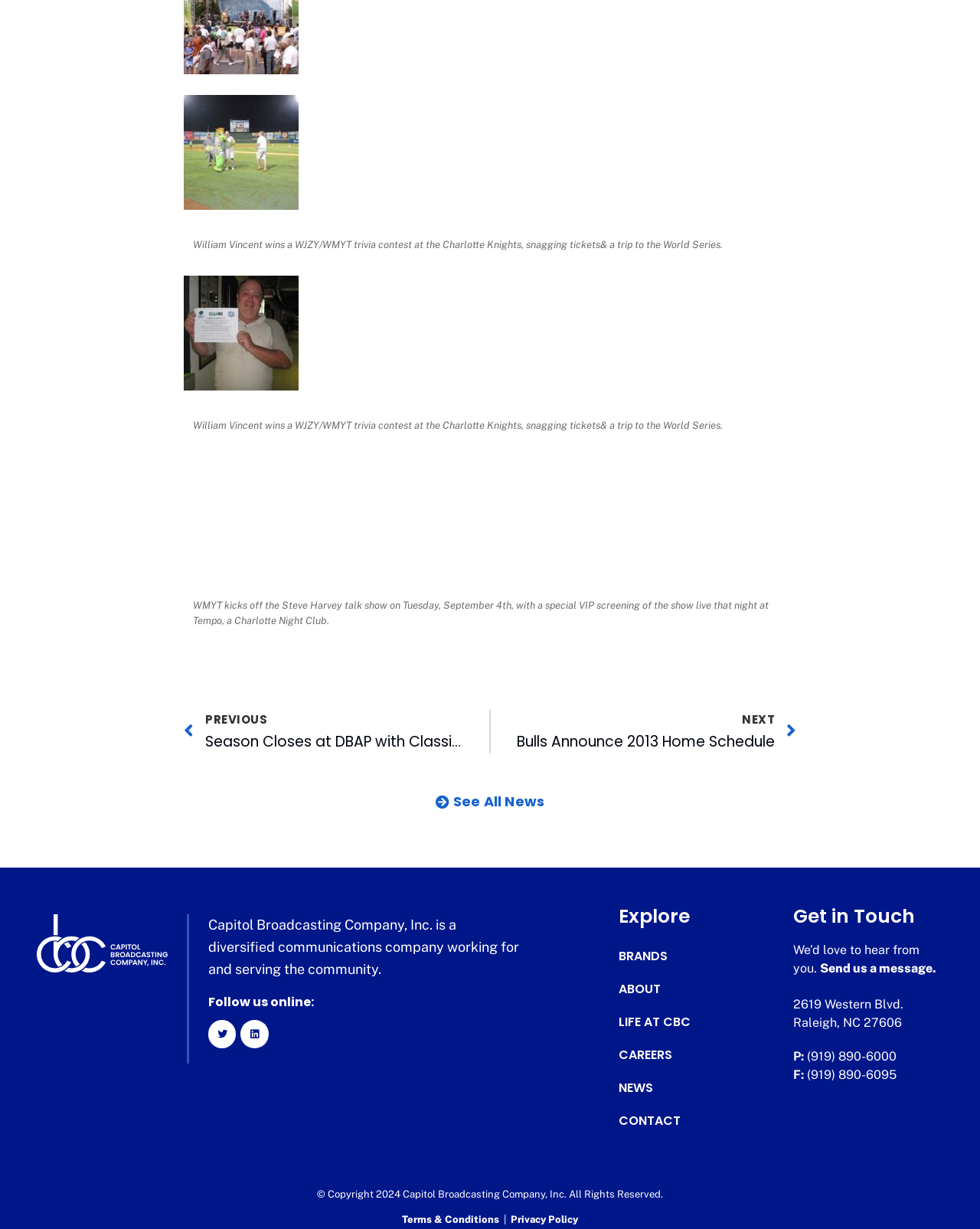How many figures are on the webpage?
Please look at the screenshot and answer using one word or phrase.

3